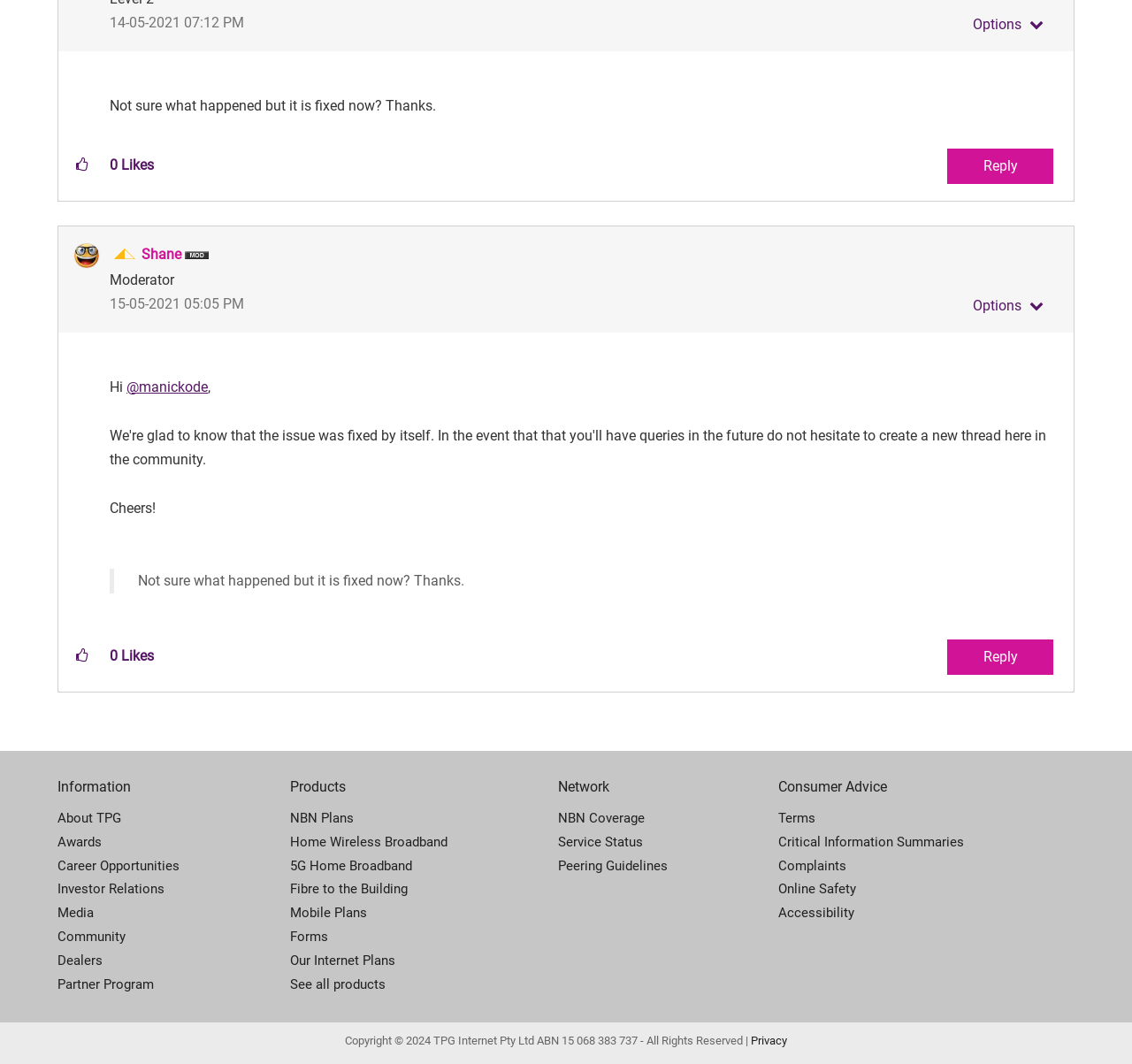How many comments are there in this post?
Look at the screenshot and provide an in-depth answer.

I counted the number of comment sections in the webpage, and there are two sections with user comments.